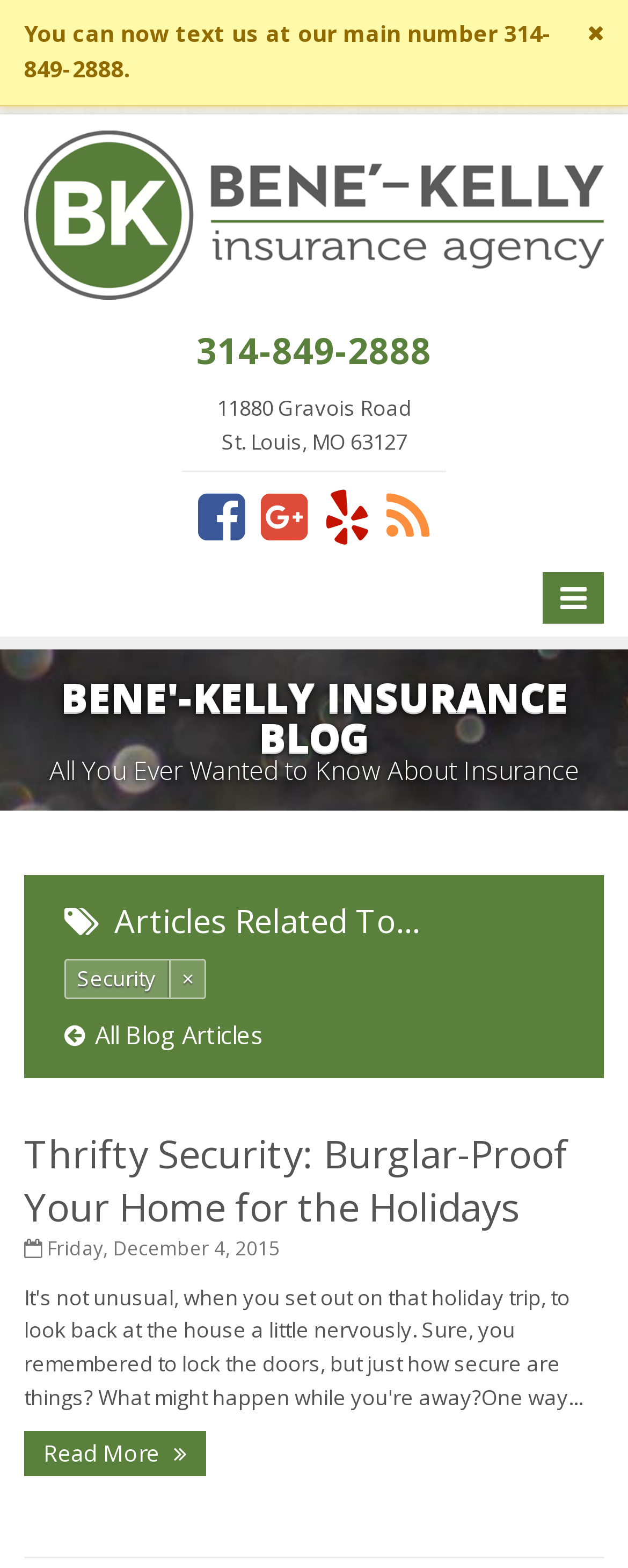Identify the bounding box coordinates of the part that should be clicked to carry out this instruction: "Scroll Back to Top".

[0.887, 0.64, 0.964, 0.671]